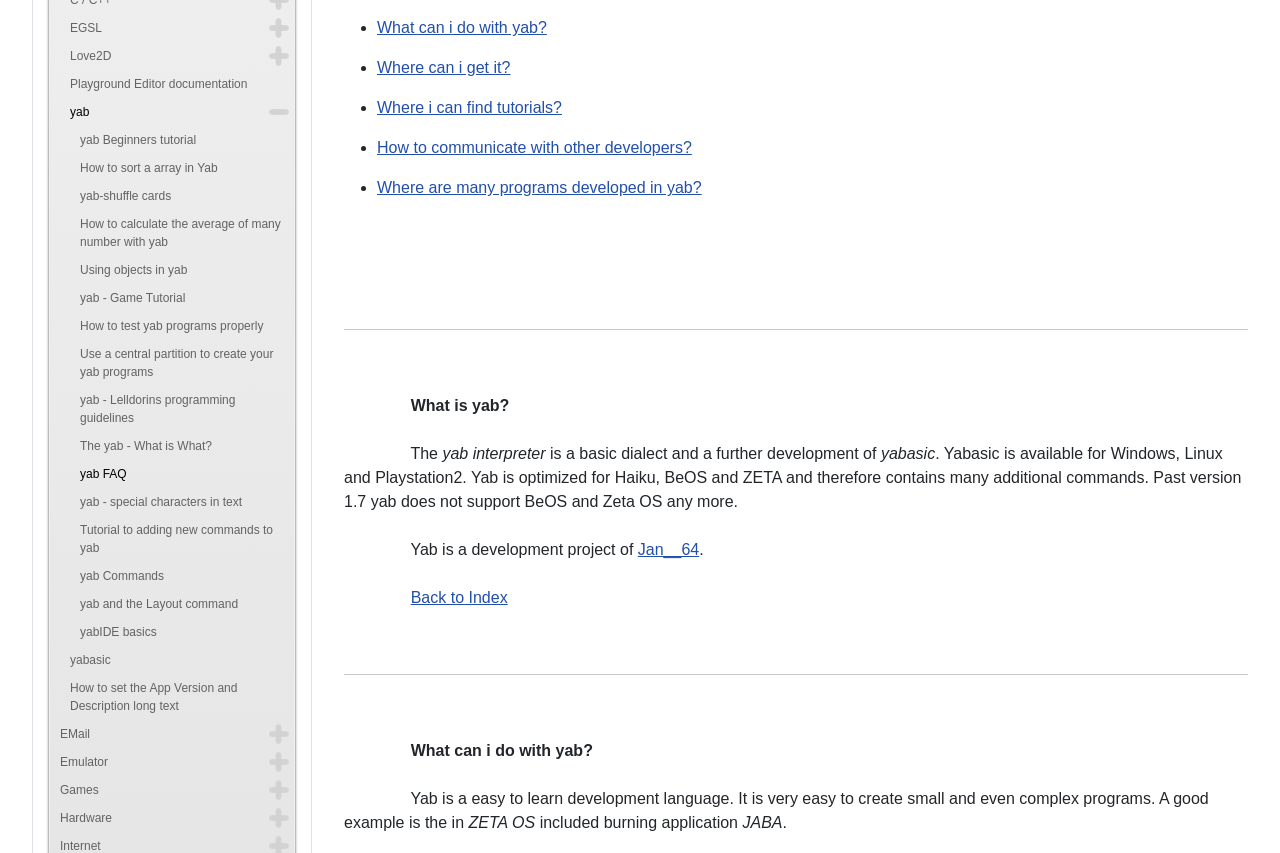Find the bounding box of the UI element described as: "yab and the Layout command". The bounding box coordinates should be given as four float values between 0 and 1, i.e., [left, top, right, bottom].

[0.043, 0.692, 0.226, 0.725]